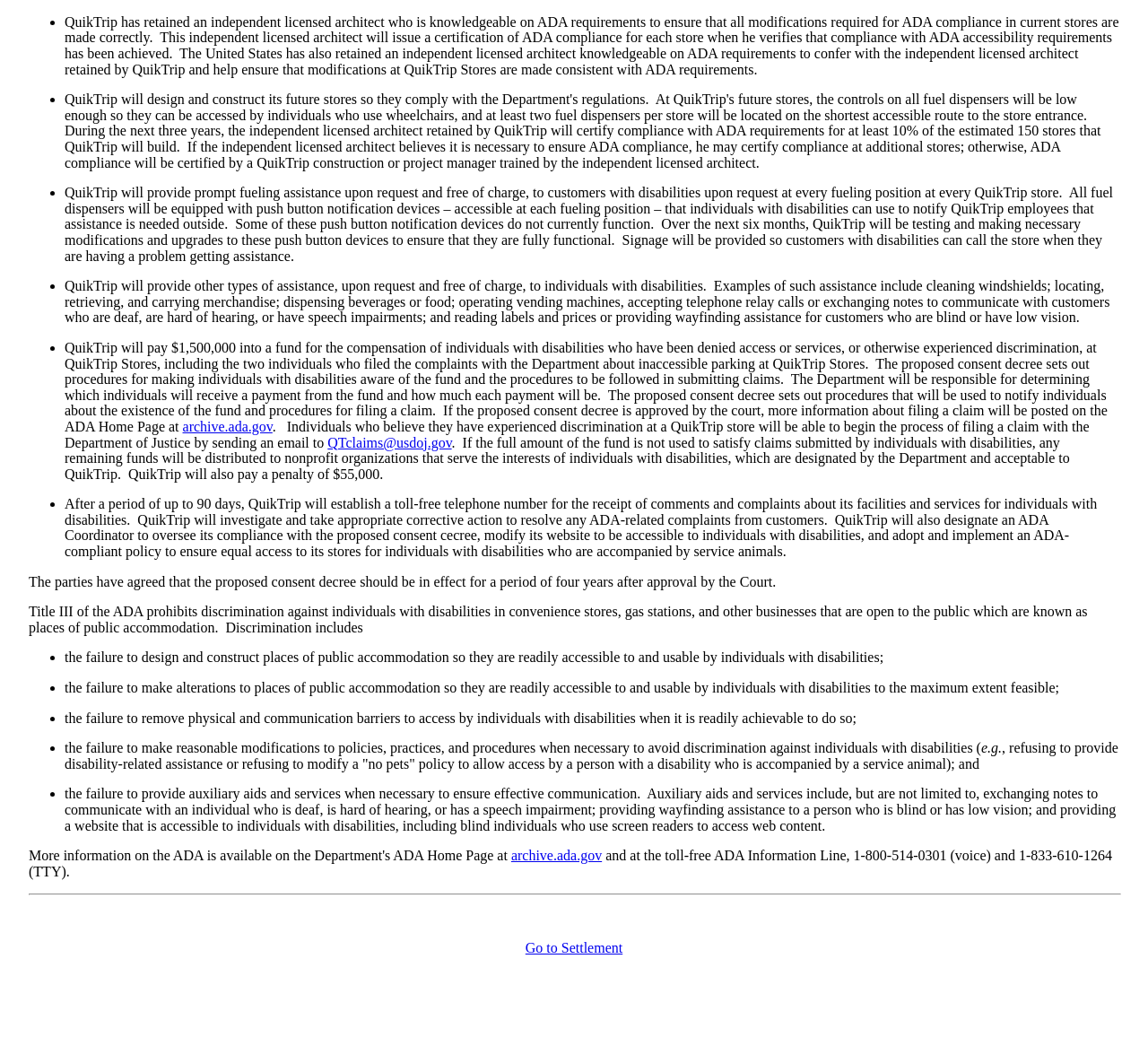Calculate the bounding box coordinates for the UI element based on the following description: "Go to Settlement". Ensure the coordinates are four float numbers between 0 and 1, i.e., [left, top, right, bottom].

[0.458, 0.899, 0.542, 0.913]